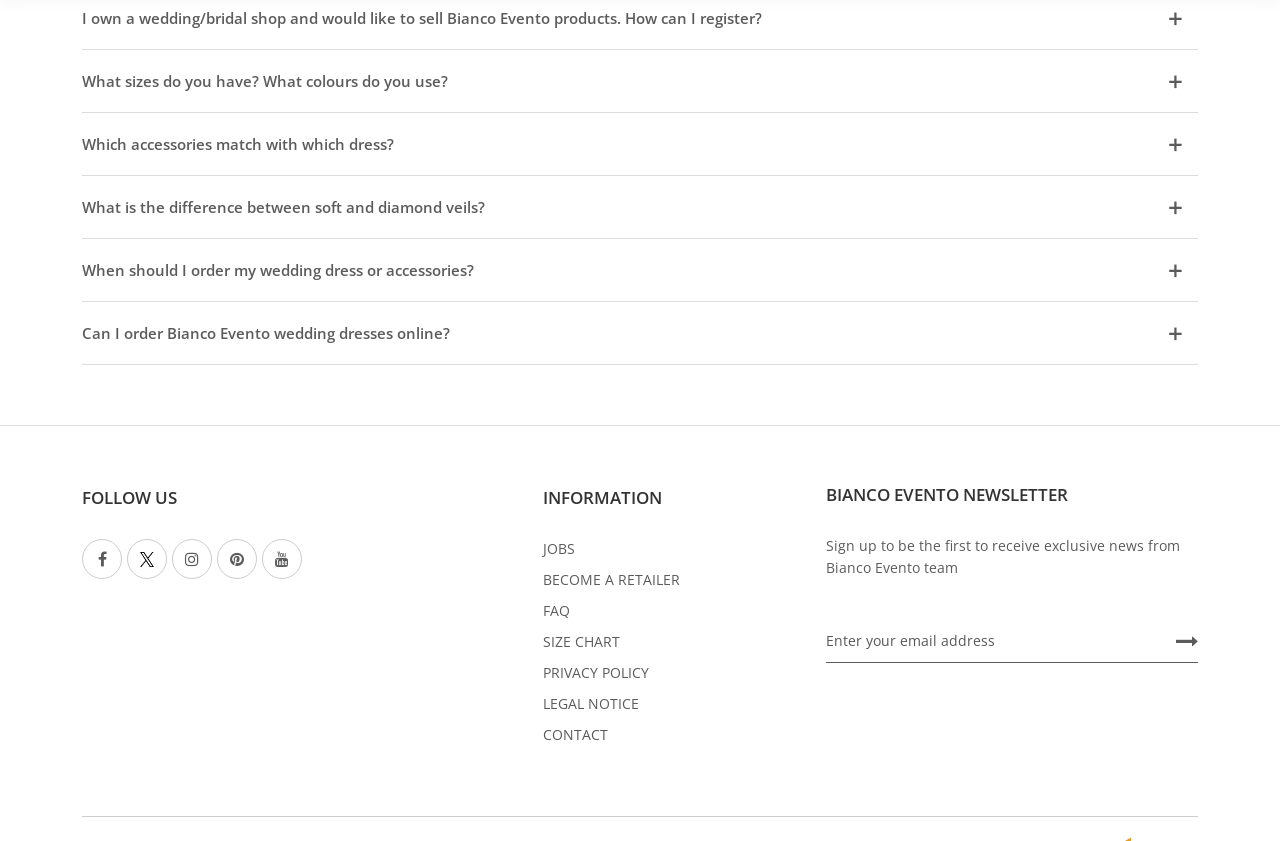Identify the bounding box coordinates of the part that should be clicked to carry out this instruction: "Follow Bianco Evento on Twitter".

[0.099, 0.641, 0.13, 0.689]